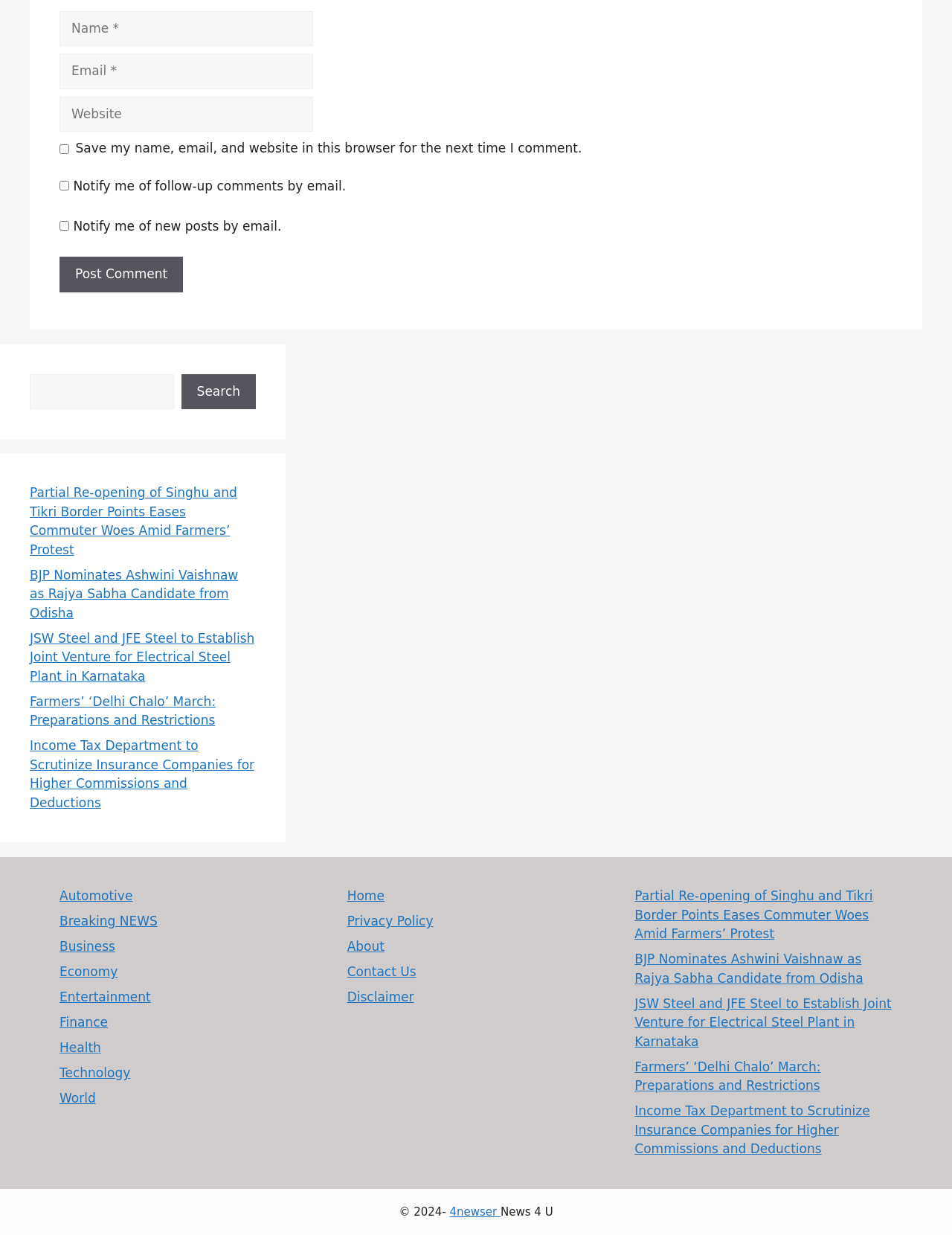Identify the bounding box for the given UI element using the description provided. Coordinates should be in the format (top-left x, top-left y, bottom-right x, bottom-right y) and must be between 0 and 1. Here is the description: parent_node: Search name="s"

[0.031, 0.303, 0.182, 0.332]